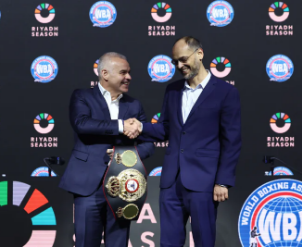Give a concise answer using one word or a phrase to the following question:
What is the backdrop of the event featuring?

Prominent logos